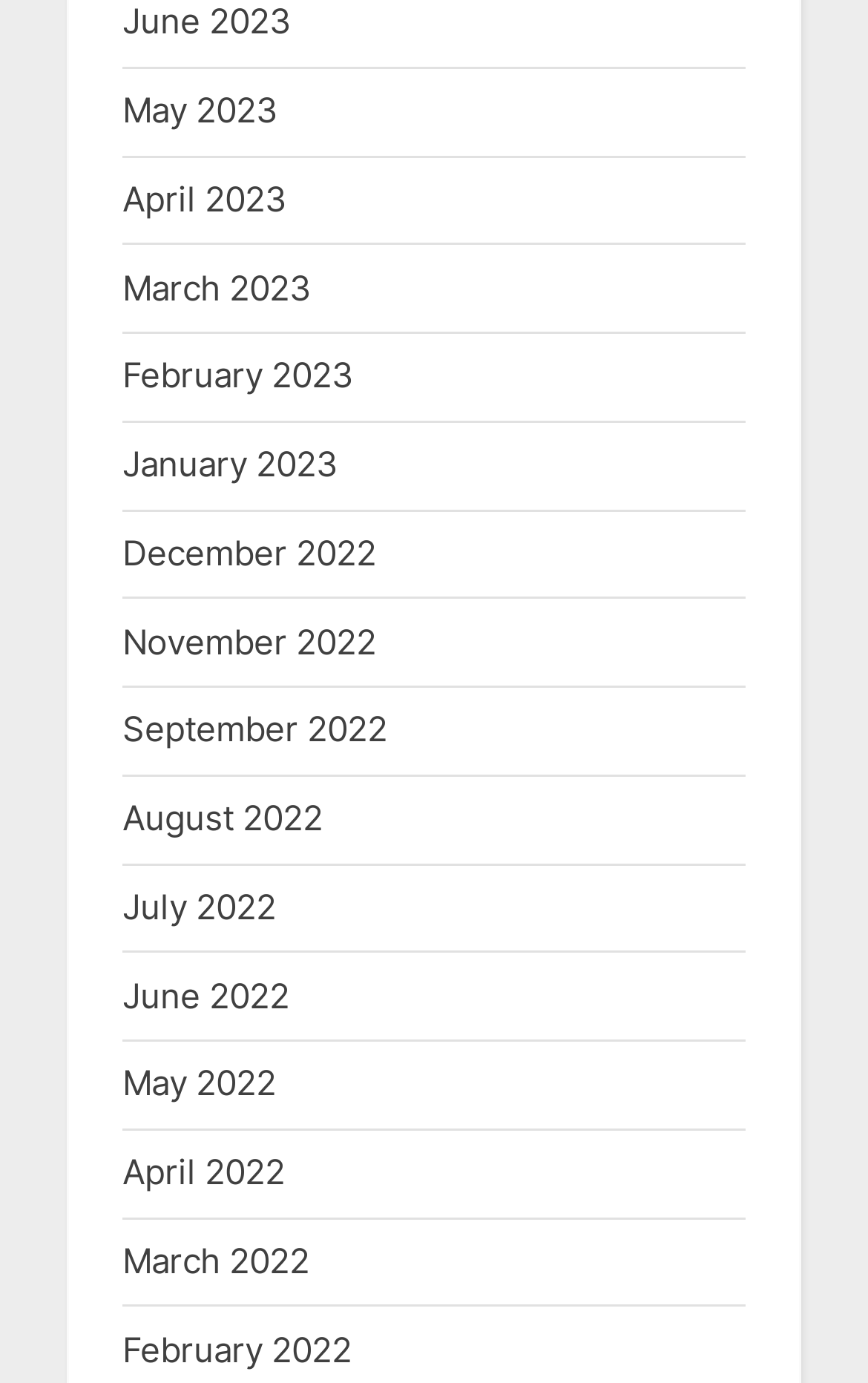Pinpoint the bounding box coordinates of the element you need to click to execute the following instruction: "view May 2023". The bounding box should be represented by four float numbers between 0 and 1, in the format [left, top, right, bottom].

[0.141, 0.064, 0.321, 0.095]